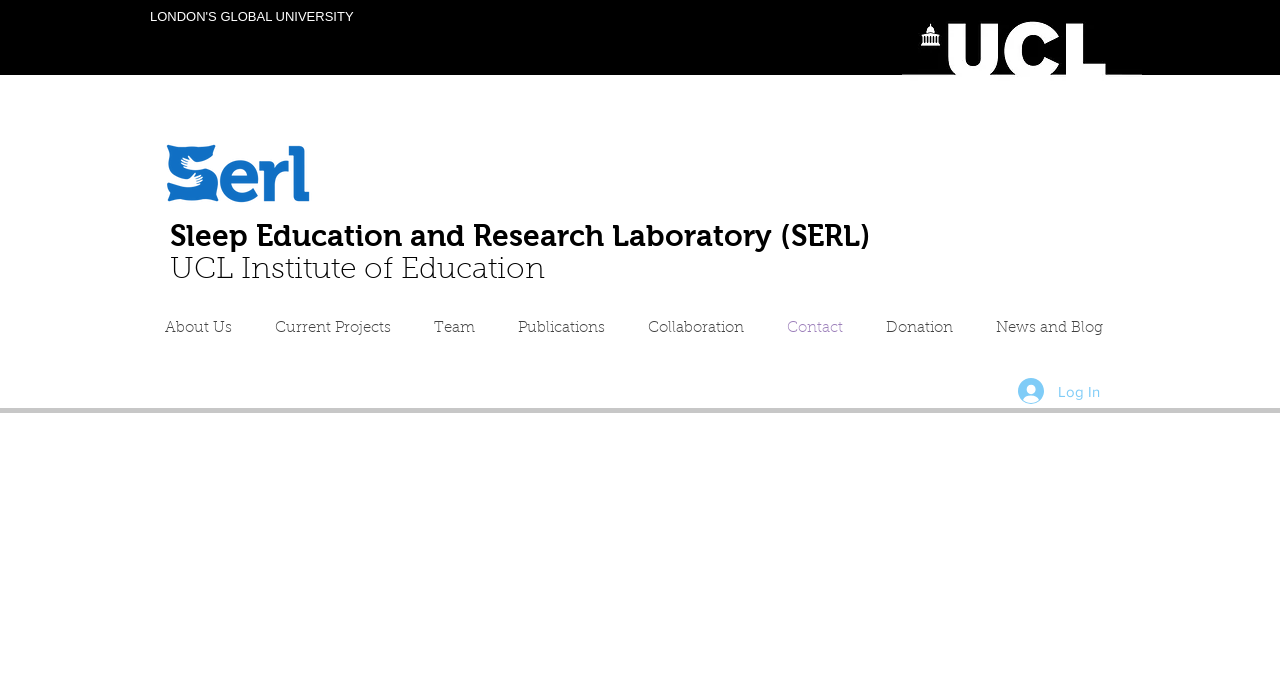Point out the bounding box coordinates of the section to click in order to follow this instruction: "View the Contact page".

[0.603, 0.454, 0.68, 0.512]